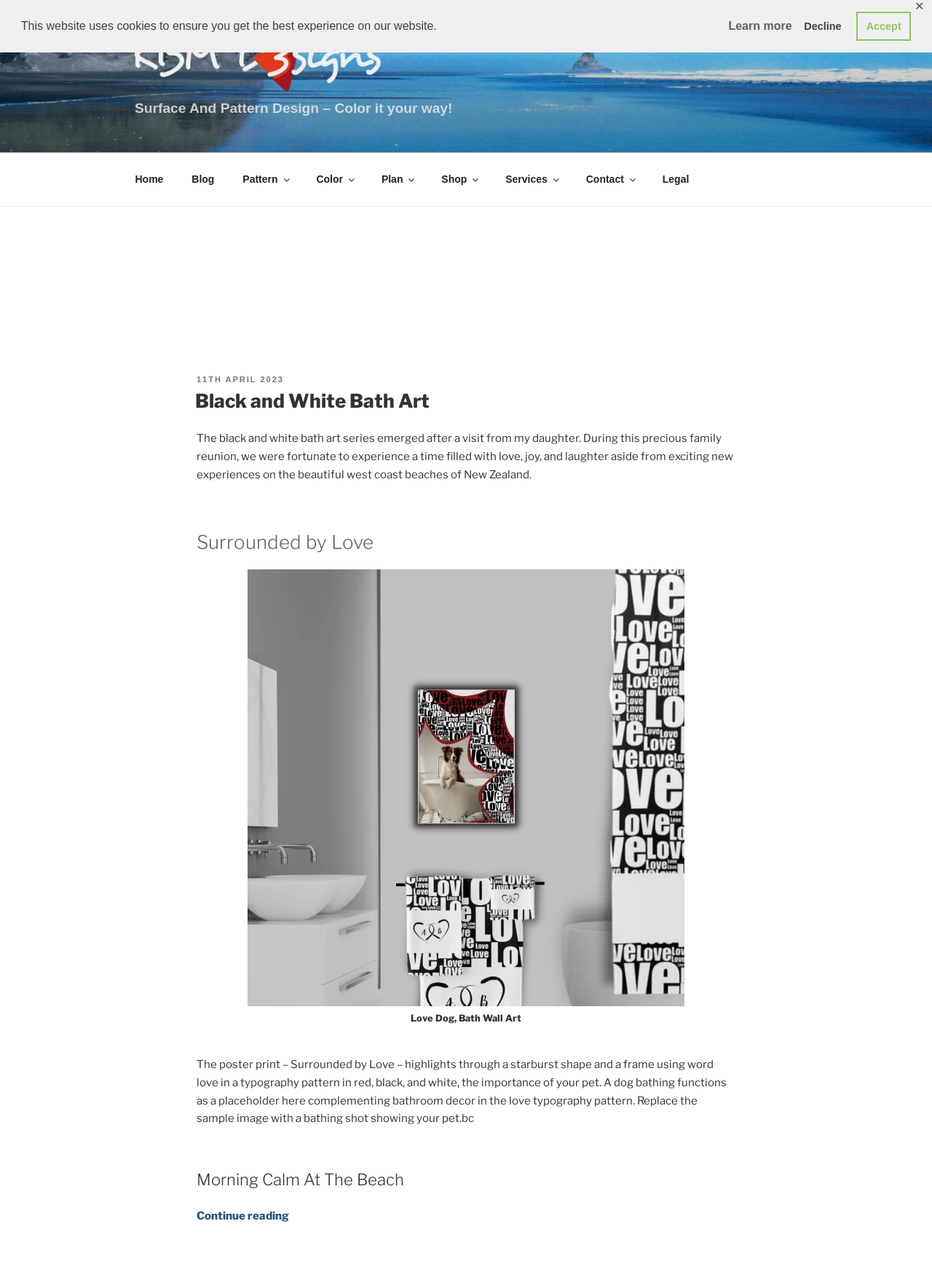What is the name of the design company?
Analyze the screenshot and provide a detailed answer to the question.

The name of the design company can be found in the logo at the top left corner of the webpage, which is an image with the text 'KBM D3signs'.